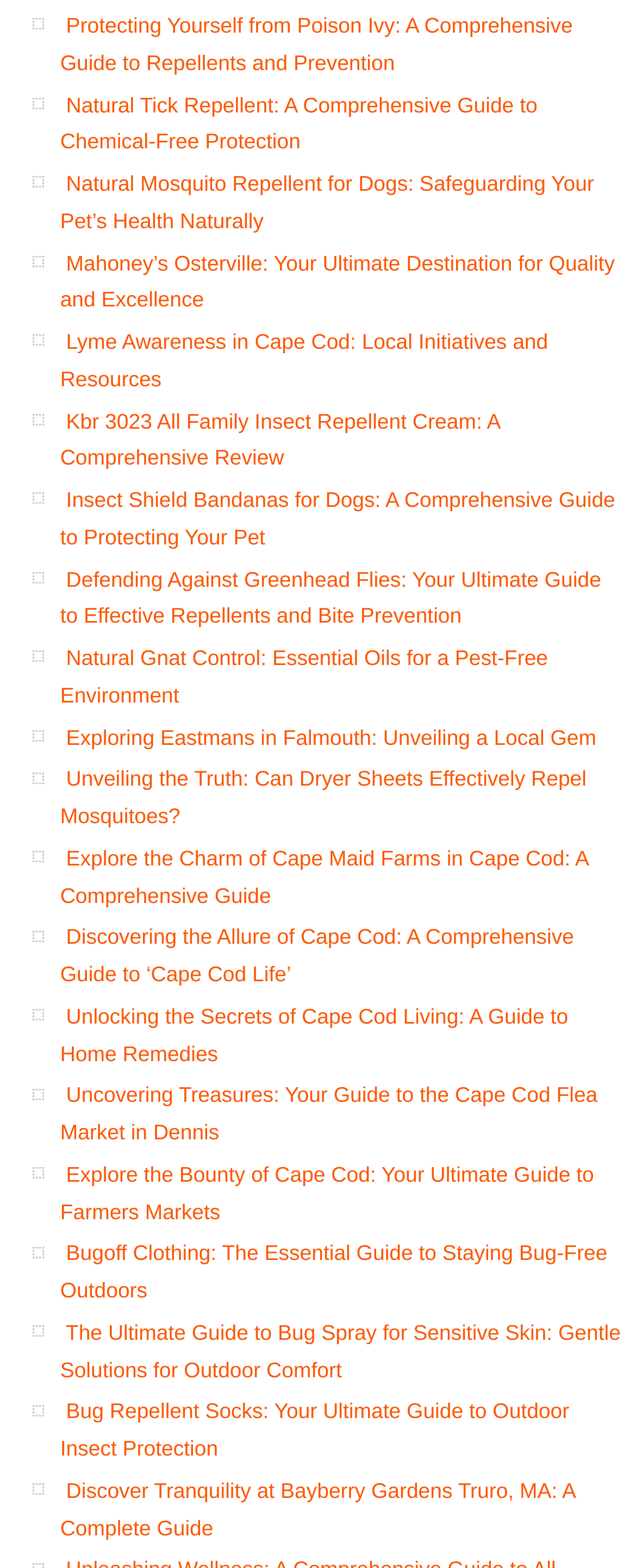Please identify the bounding box coordinates of the element that needs to be clicked to execute the following command: "Learn about natural mosquito repellent for dogs". Provide the bounding box using four float numbers between 0 and 1, formatted as [left, top, right, bottom].

[0.095, 0.109, 0.934, 0.149]